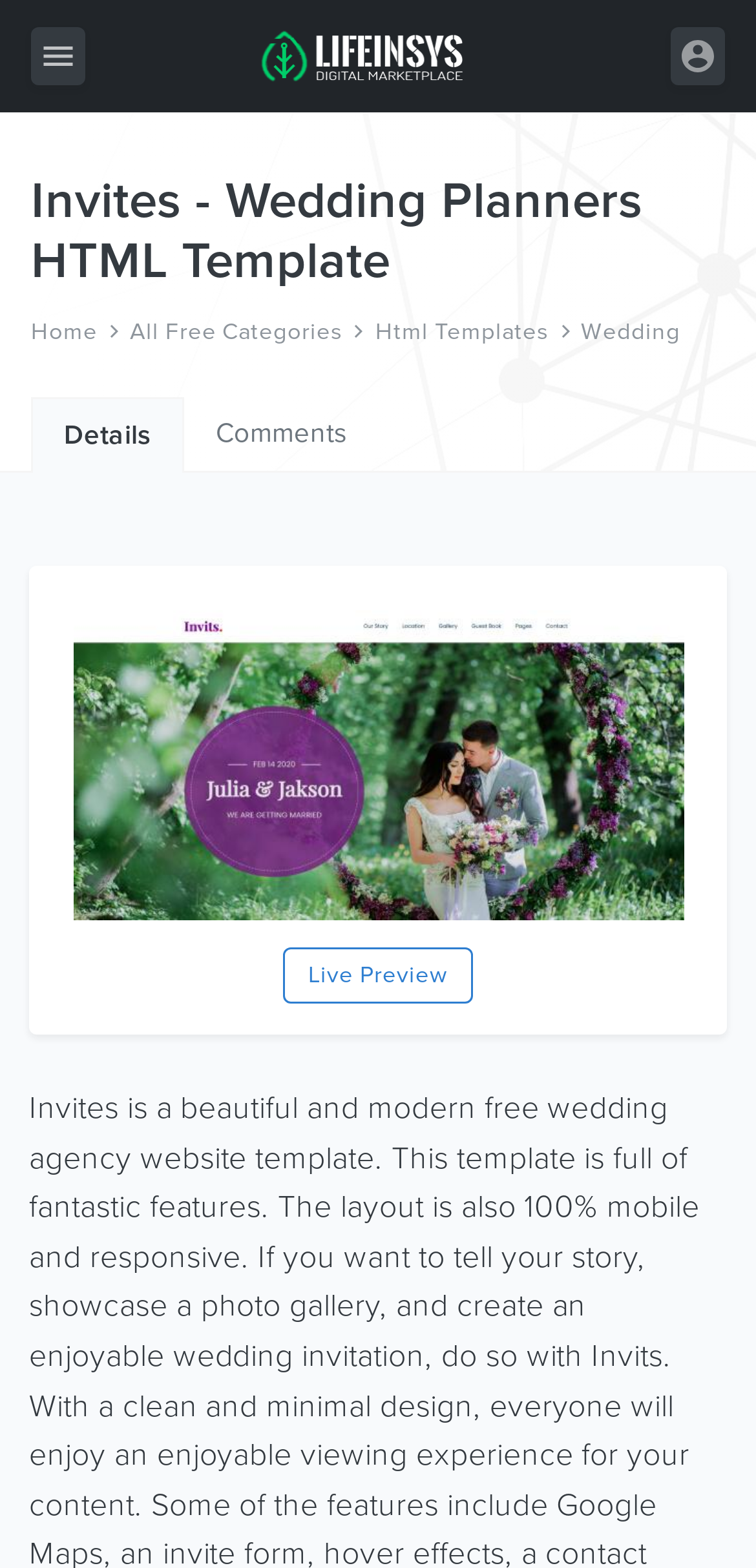Identify and extract the main heading of the webpage.

Invites - Wedding Planners HTML Template